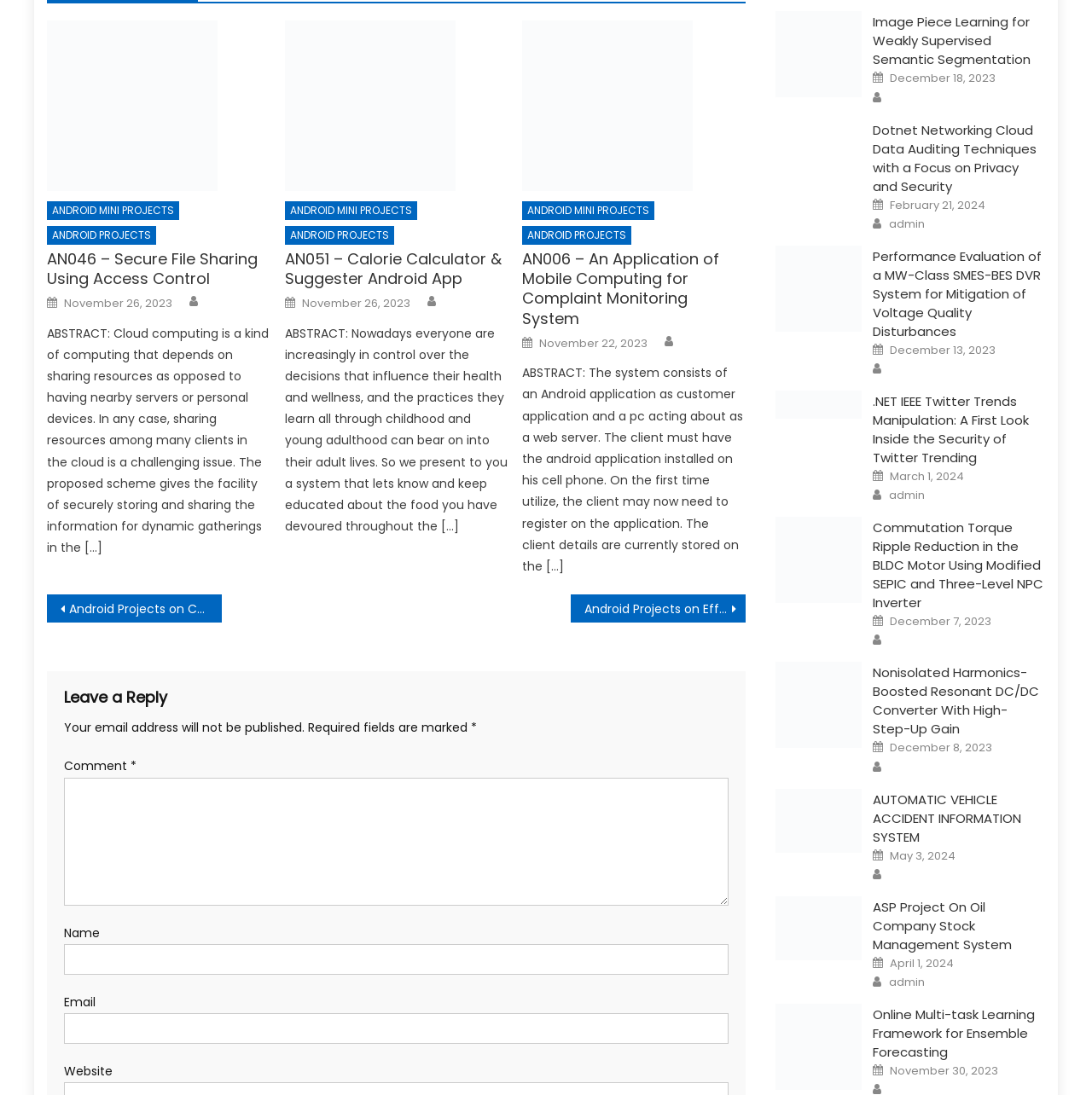Please determine the bounding box coordinates of the element to click in order to execute the following instruction: "Leave a comment". The coordinates should be four float numbers between 0 and 1, specified as [left, top, right, bottom].

[0.059, 0.71, 0.667, 0.827]